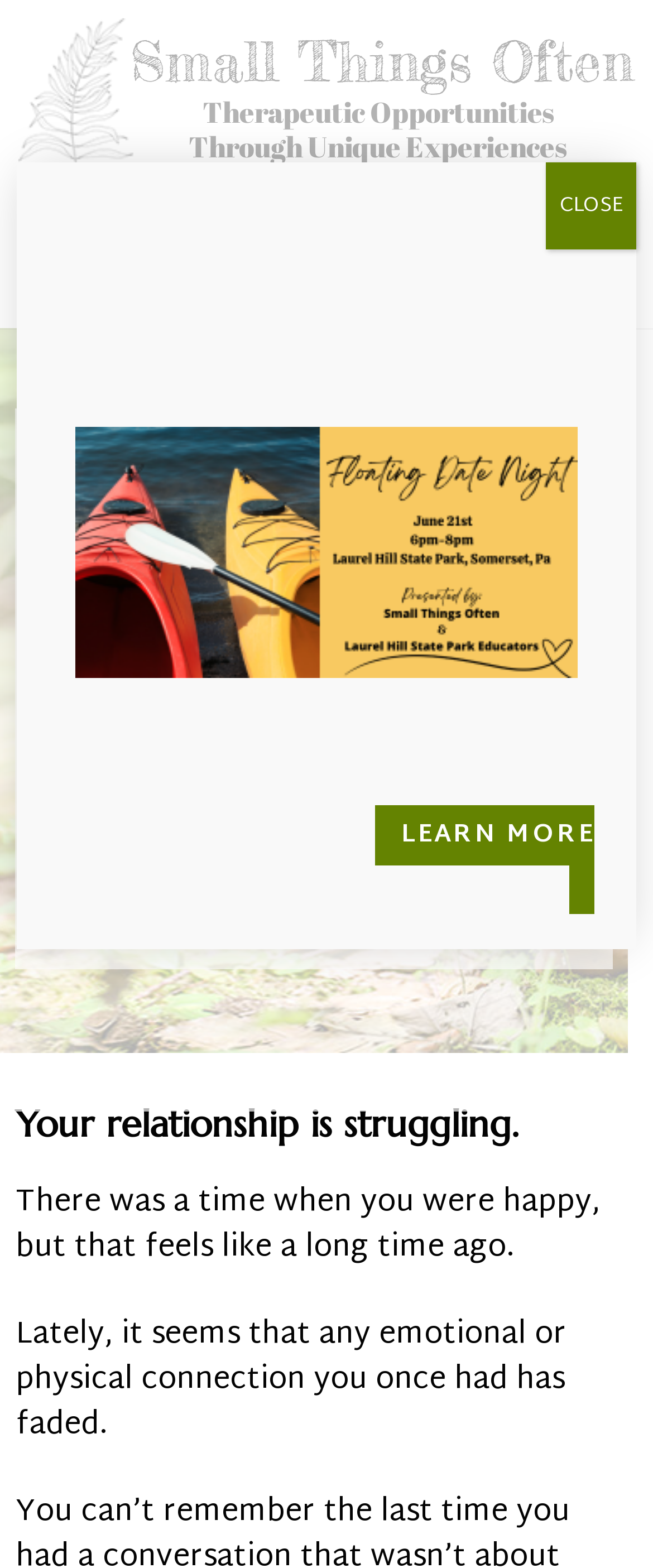Describe every aspect of the webpage comprehensively.

The webpage is a therapy service website, with a prominent logo "Small Things Often" at the top left corner, accompanied by a phone number "(724) 259-7678" to the right. 

Below the logo, there is a search bar spanning almost the entire width of the page. 

The main content area is divided into two sections. The first section has three headings, "Every journey begins with a single step.", "Therapy for Teens, Adults, and Couples", and "In-Person in Ligonier & Online throughout Pennsylvania", stacked vertically. Below these headings, there is a call-to-action link "SCHEDULE A FREE 20-MINUTE CONSULTATION". 

The second section is focused on relationship struggles, with a heading "Your relationship is struggling." followed by two paragraphs of text describing the emotional disconnection in a relationship. 

A modal dialog box is overlaid on the main content, containing an image and a "LEARN MORE 5" link. The dialog box also has a "Close" button at the top right corner.